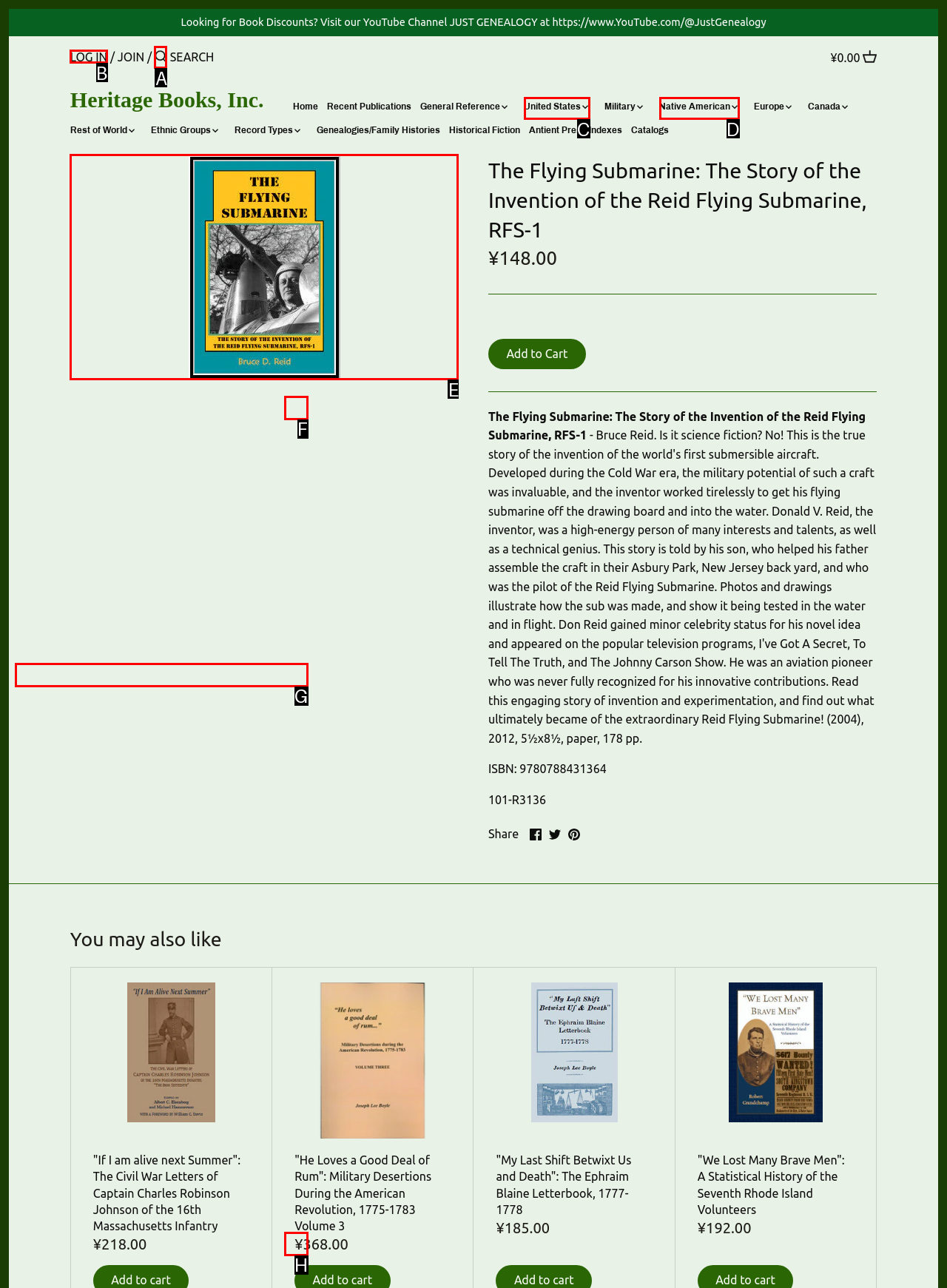Identify the letter of the correct UI element to fulfill the task: view book details from the given options in the screenshot.

E